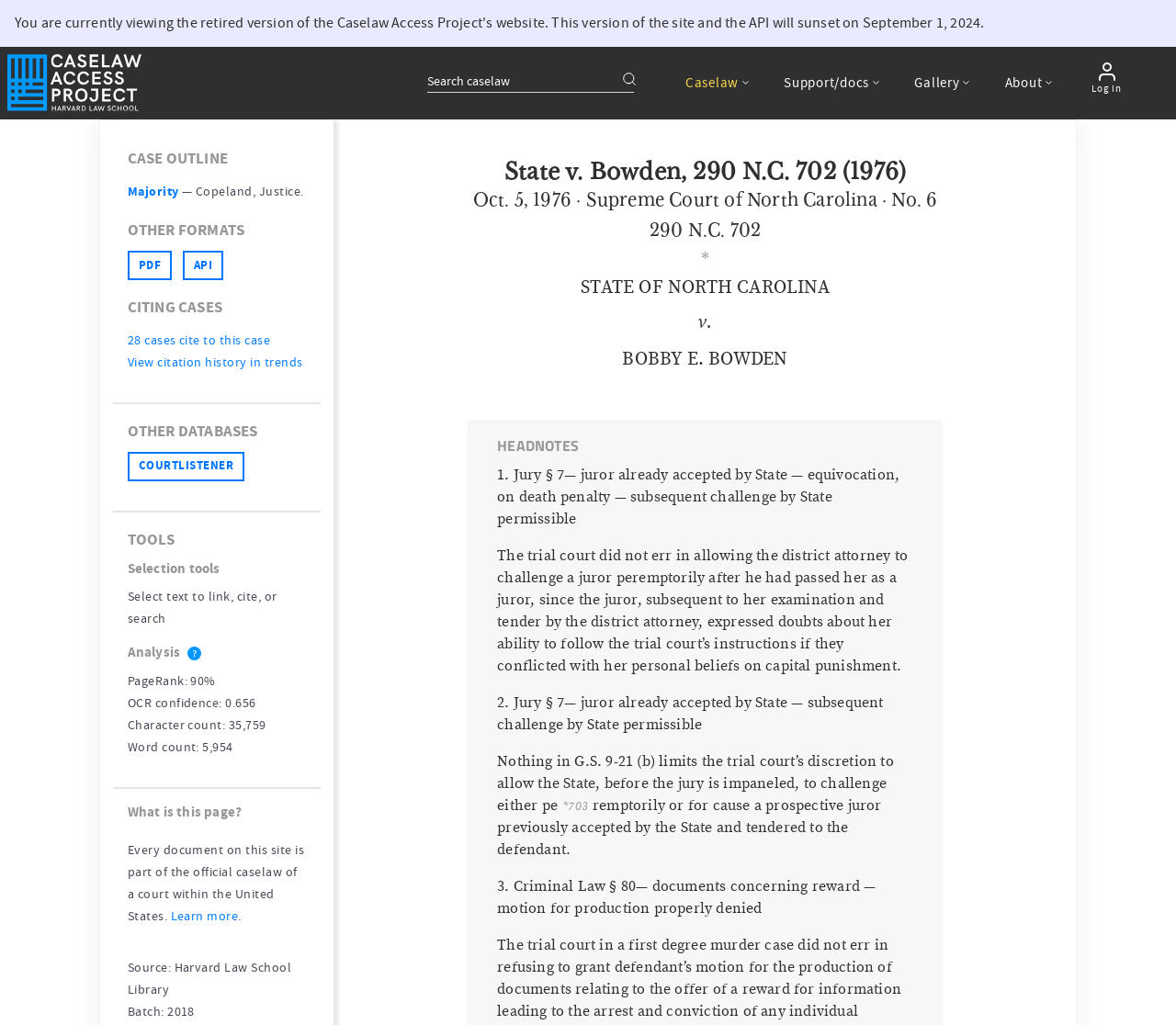Please study the image and answer the question comprehensively:
How many cases cite to this case?

The number of cases that cite to this case can be found in the link '28 cases cite to this case' which is located in the section 'CITING CASES'.